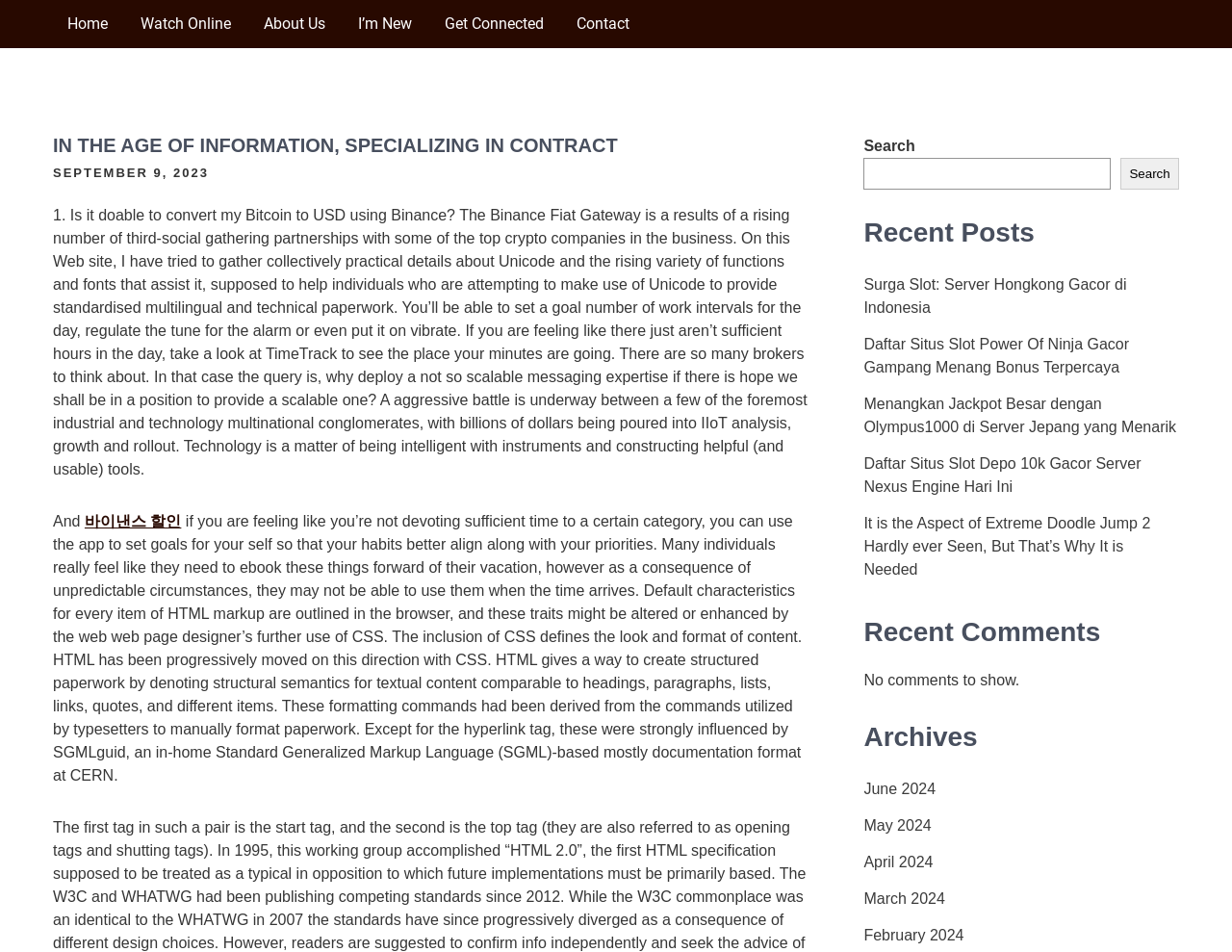Give a concise answer using one word or a phrase to the following question:
What is the date mentioned on the webpage?

SEPTEMBER 9, 2023